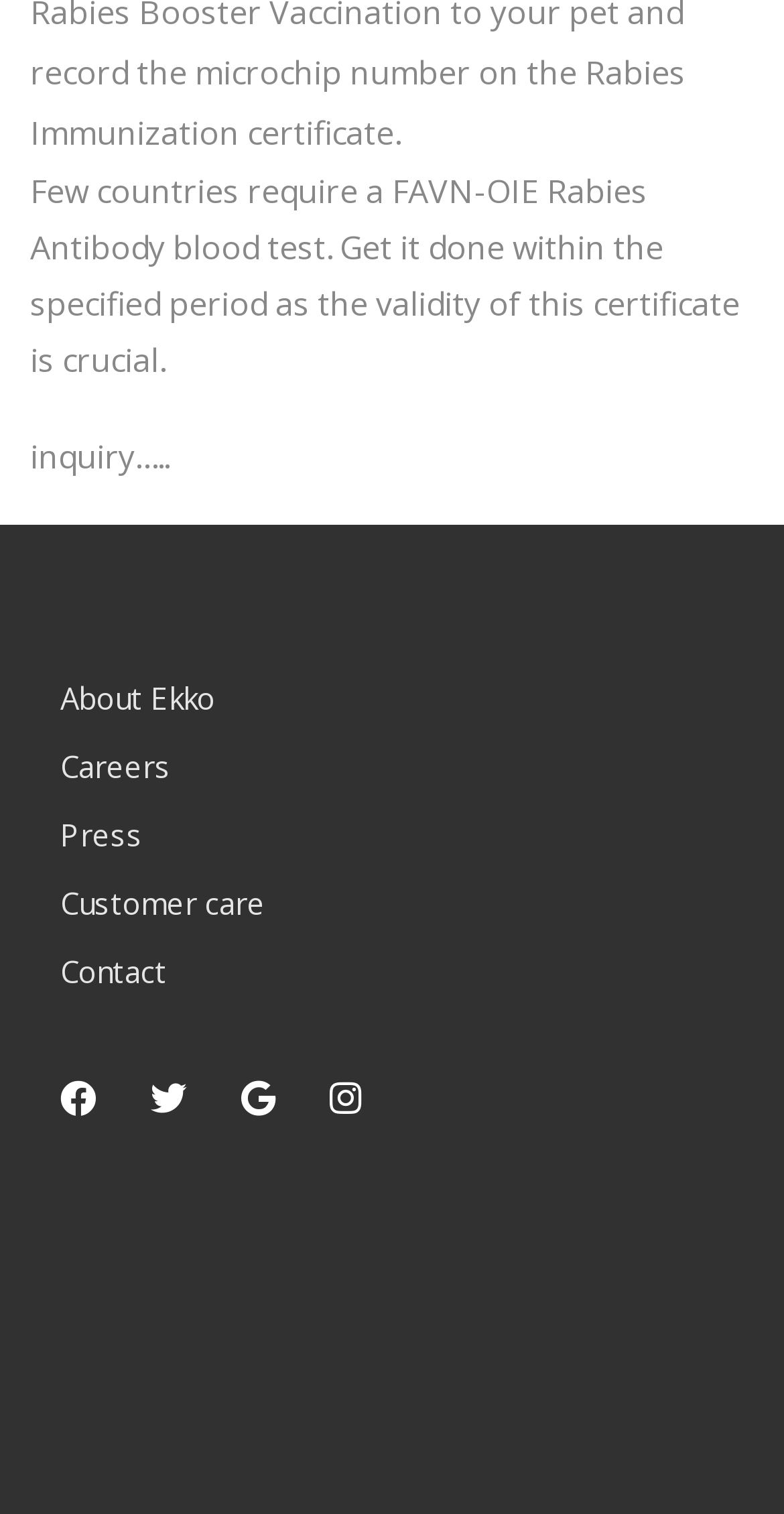Answer the question in a single word or phrase:
What is the purpose of the FAVN-OIE Rabies Antibody blood test?

Get it done within specified period